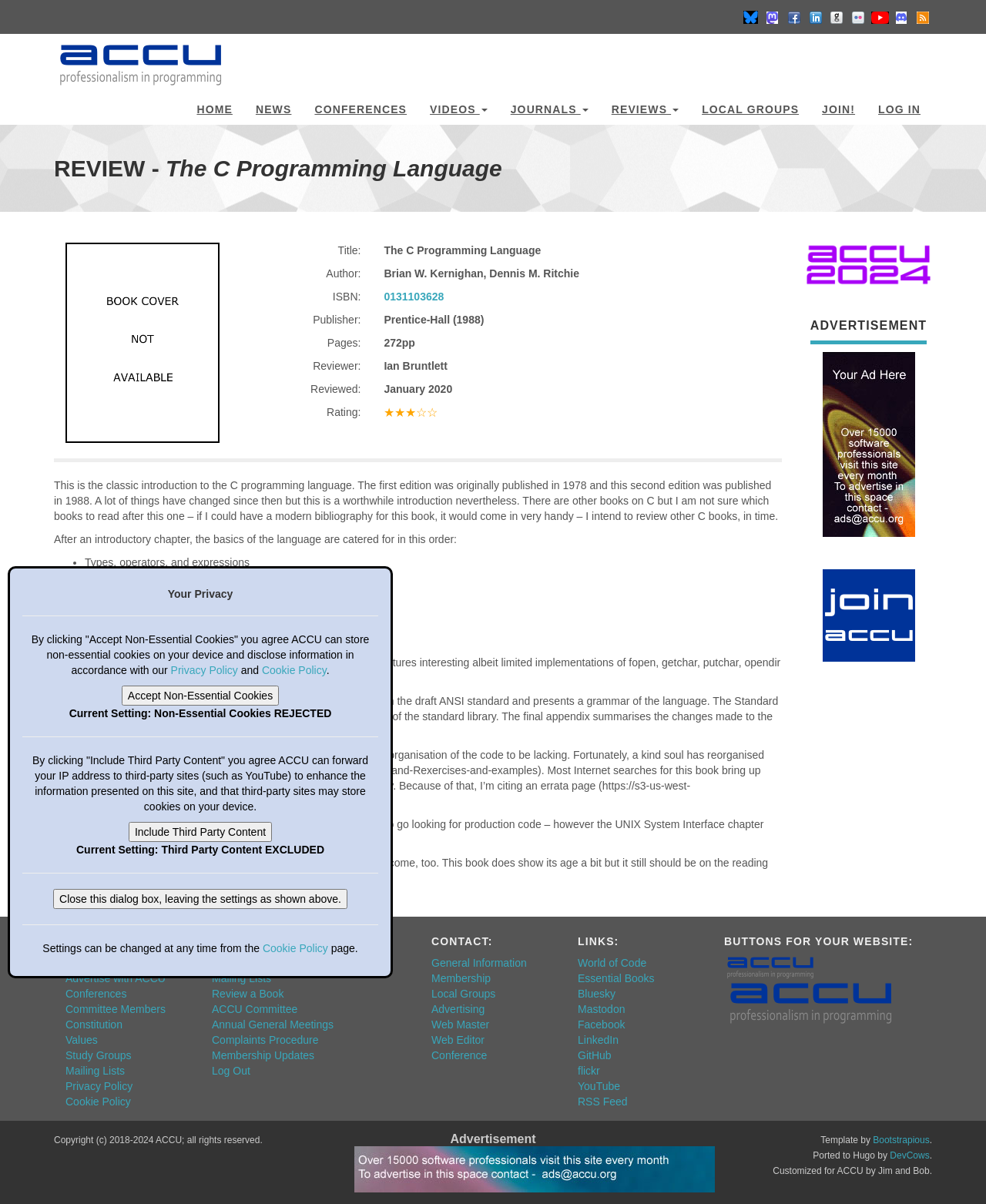Give a detailed explanation of the elements present on the webpage.

This webpage is about ACCU, an organization focused on professionalism in programming. At the top, there is a logo of "The C Programming Language" with a link to the homepage. Below it, there is a navigation menu with links to "HOME", "NEWS", "CONFERENCES", "VIDEOS", "JOURNALS", "REVIEWS", "LOCAL GROUPS", "JOIN!", and "LOG IN".

The main content of the page is a book review of "The C Programming Language" by Brian W. Kernighan and Dennis M. Ritchie. The review is divided into sections, including title, author, ISBN, publisher, pages, reviewer, and rating. The reviewer, Ian Bruntlett, has given the book three out of five stars.

The review text is a detailed summary of the book's content, including its structure, chapters, and topics covered. The reviewer mentions that the book is a classic introduction to the C programming language, although it shows its age. The book covers topics such as types, operators, control flow, functions, pointers, and input/output.

There are also several links and images scattered throughout the page, including a separator line, a list of bullet points, and a few advertisements. At the bottom of the page, there is a section with links to "FAQ", "About Us", "Advertise with ACCU", and "Conferences".